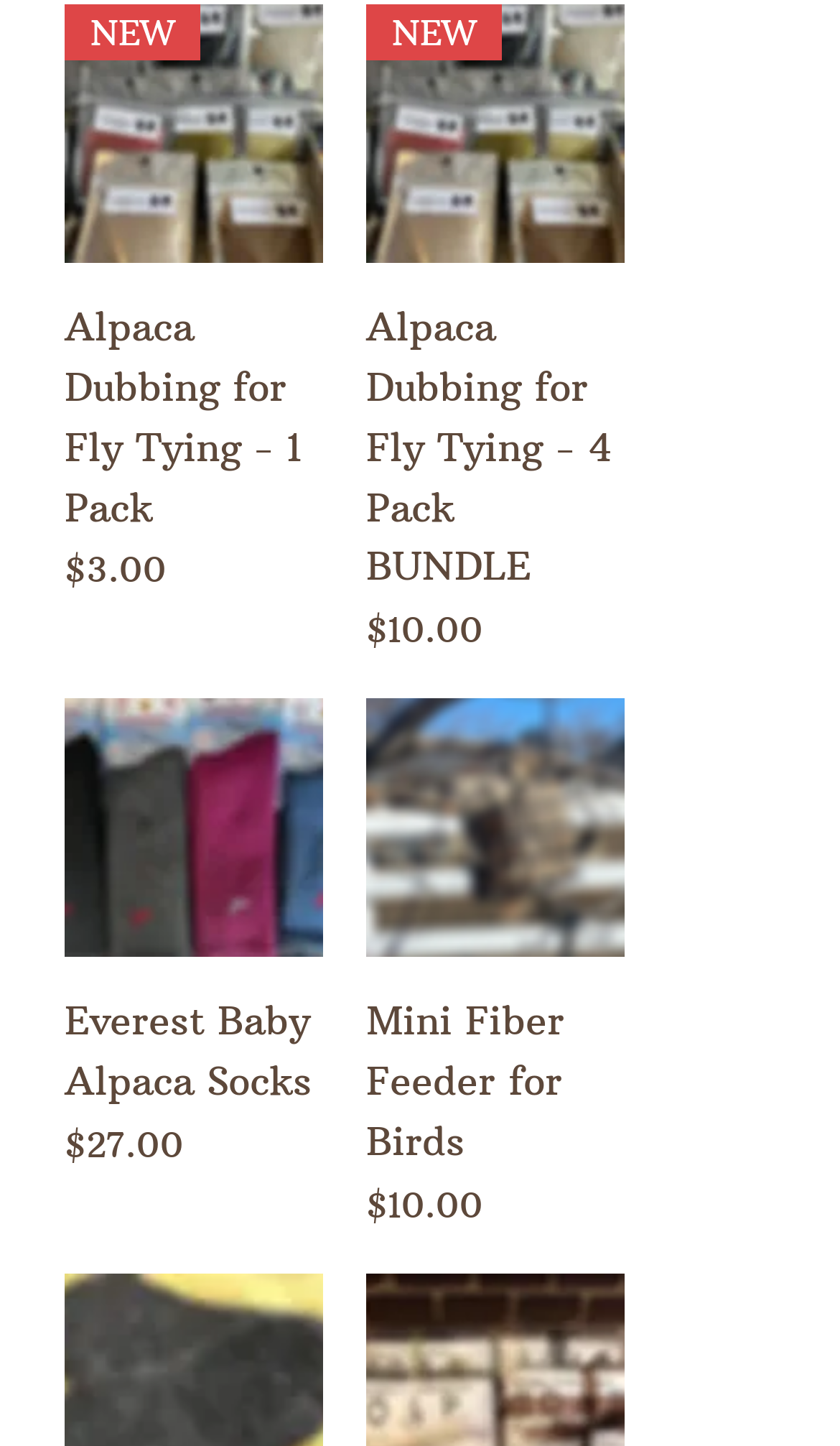Extract the bounding box coordinates for the UI element described as: "Everest Baby Alpaca SocksPrice$27.00".

[0.077, 0.686, 0.385, 0.851]